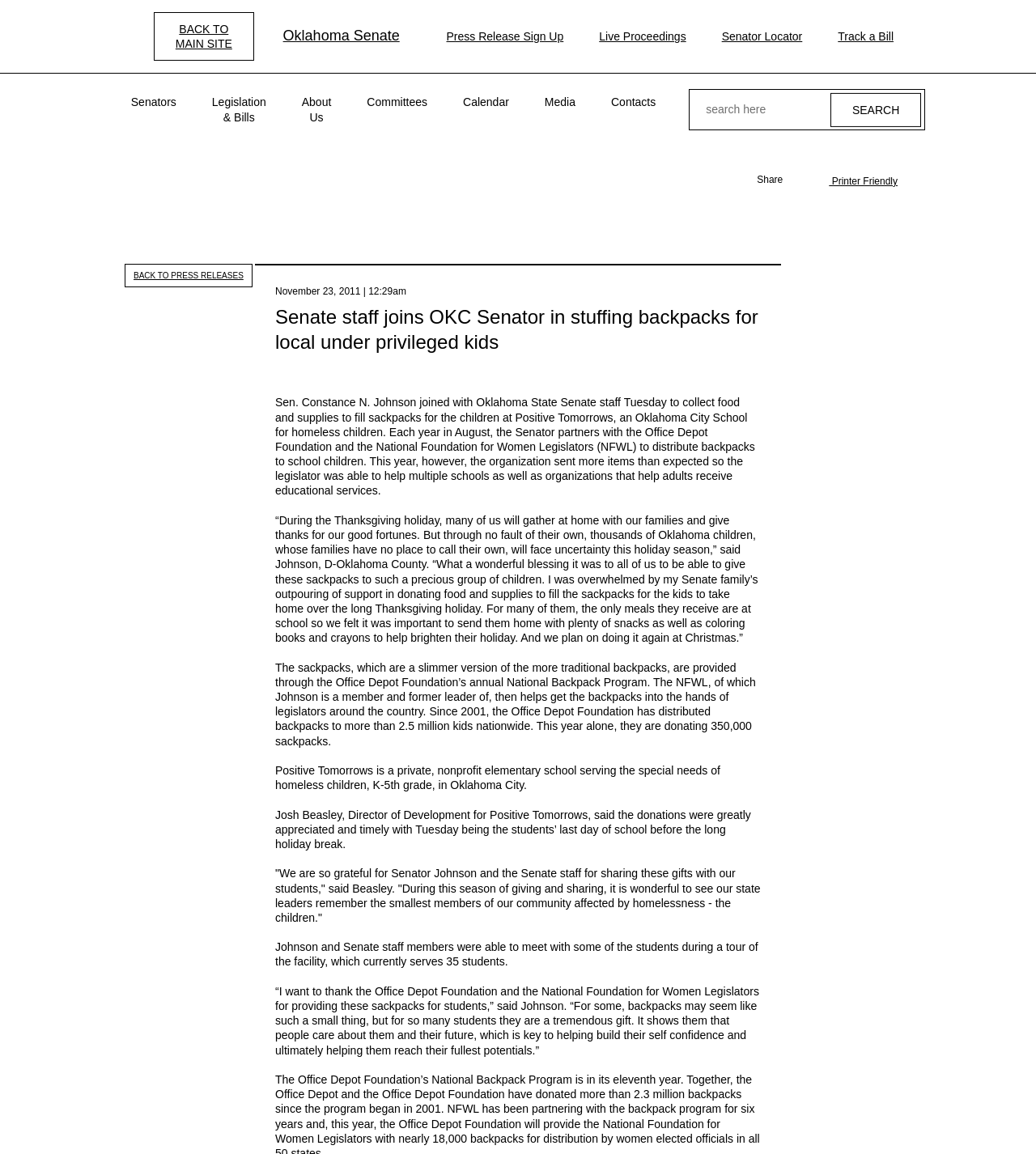Locate the bounding box coordinates of the area to click to fulfill this instruction: "Sign up for press releases". The bounding box should be presented as four float numbers between 0 and 1, in the order [left, top, right, bottom].

[0.414, 0.015, 0.561, 0.049]